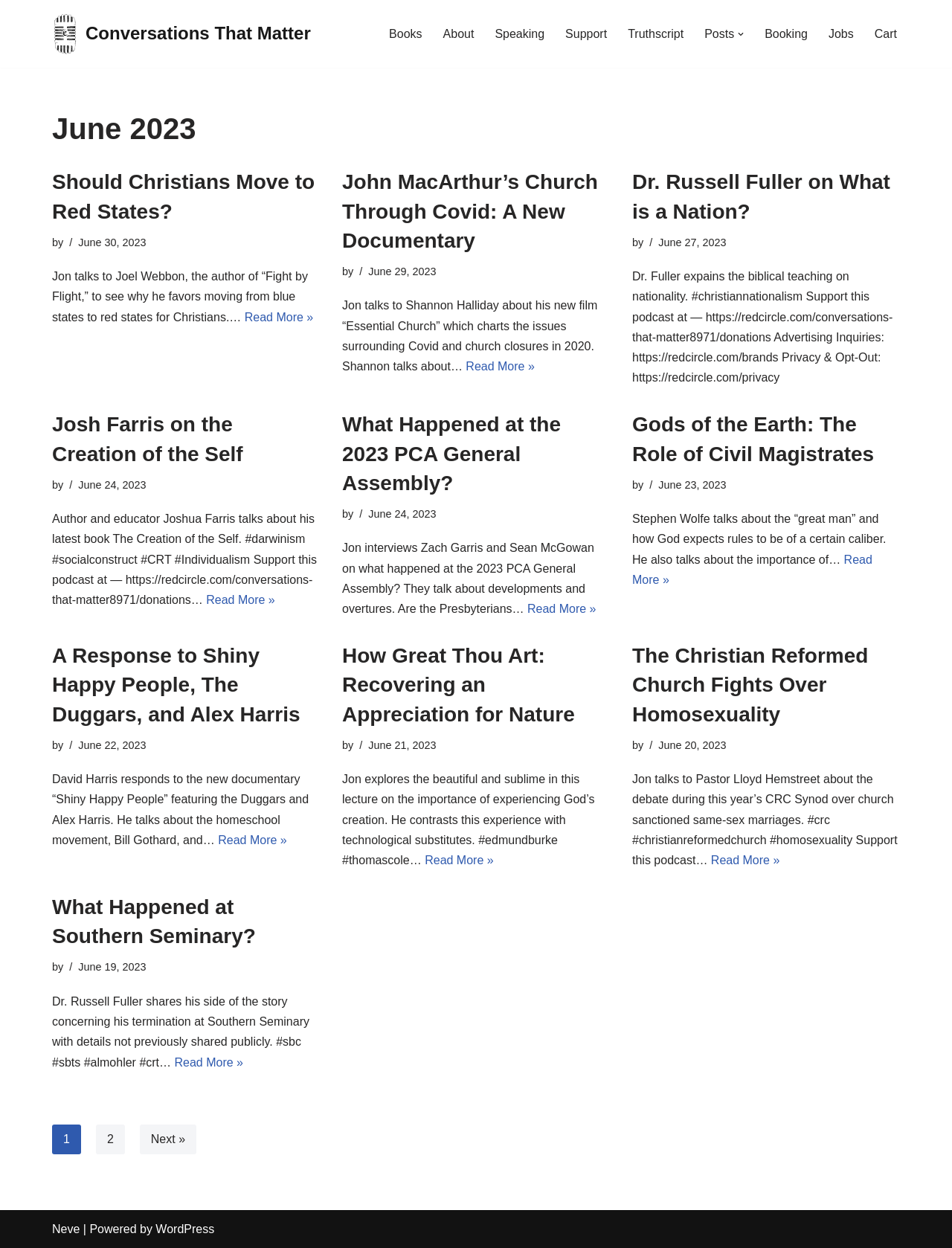Calculate the bounding box coordinates for the UI element based on the following description: "Next »". Ensure the coordinates are four float numbers between 0 and 1, i.e., [left, top, right, bottom].

[0.147, 0.901, 0.206, 0.925]